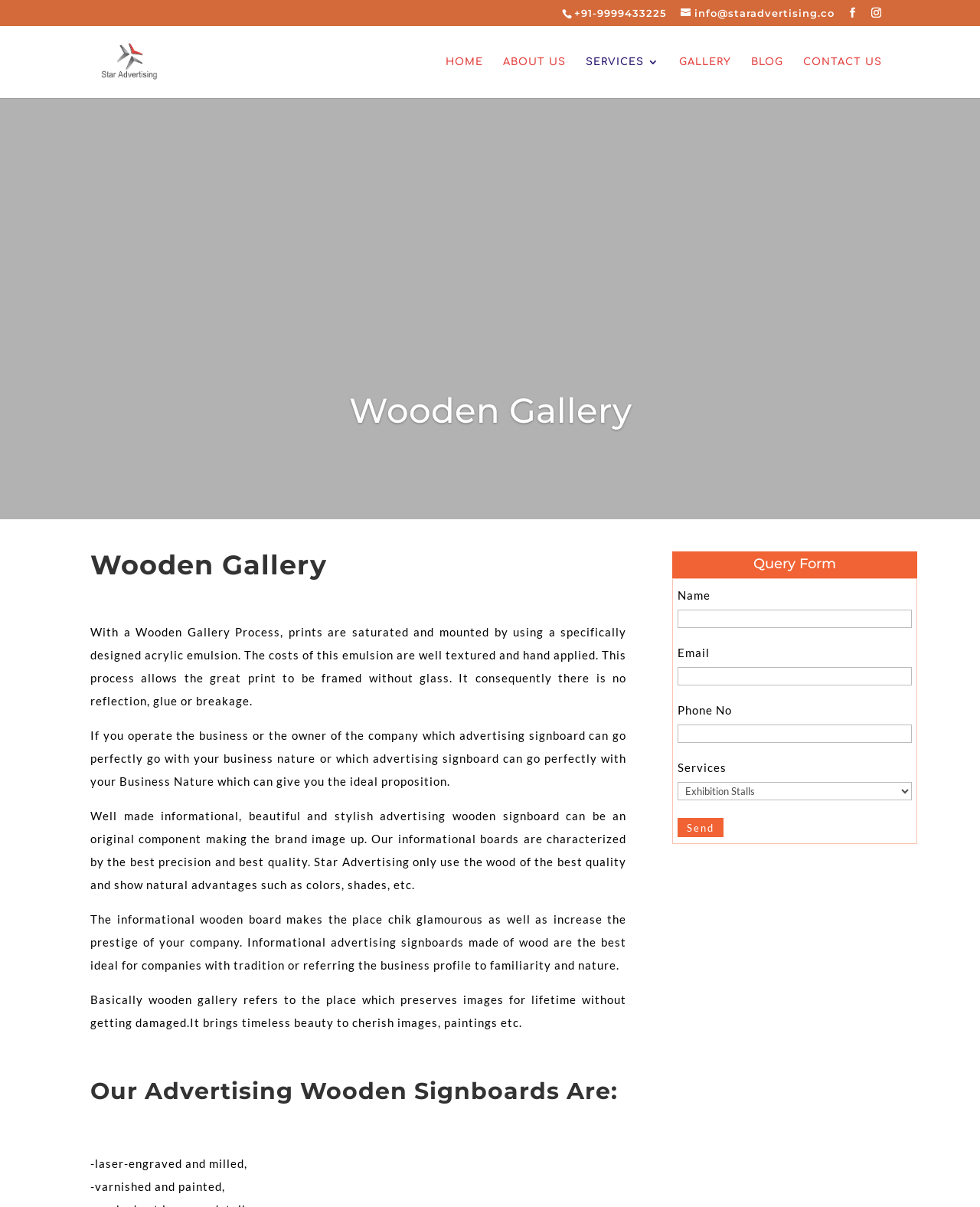Determine the bounding box coordinates for the area you should click to complete the following instruction: "Fill in the Name field".

[0.691, 0.505, 0.93, 0.52]